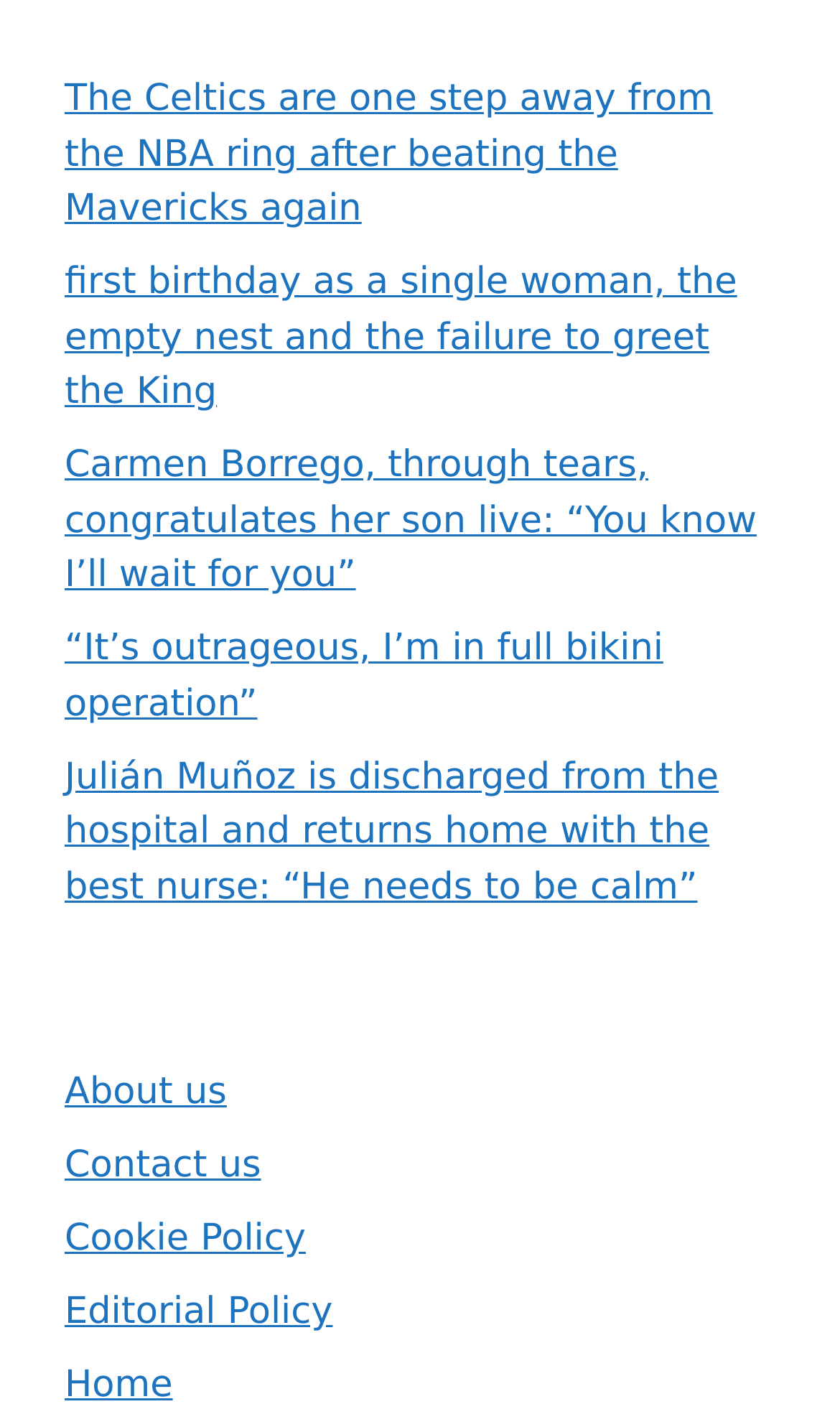Determine the bounding box coordinates for the UI element with the following description: "Home". The coordinates should be four float numbers between 0 and 1, represented as [left, top, right, bottom].

[0.077, 0.956, 0.206, 0.986]